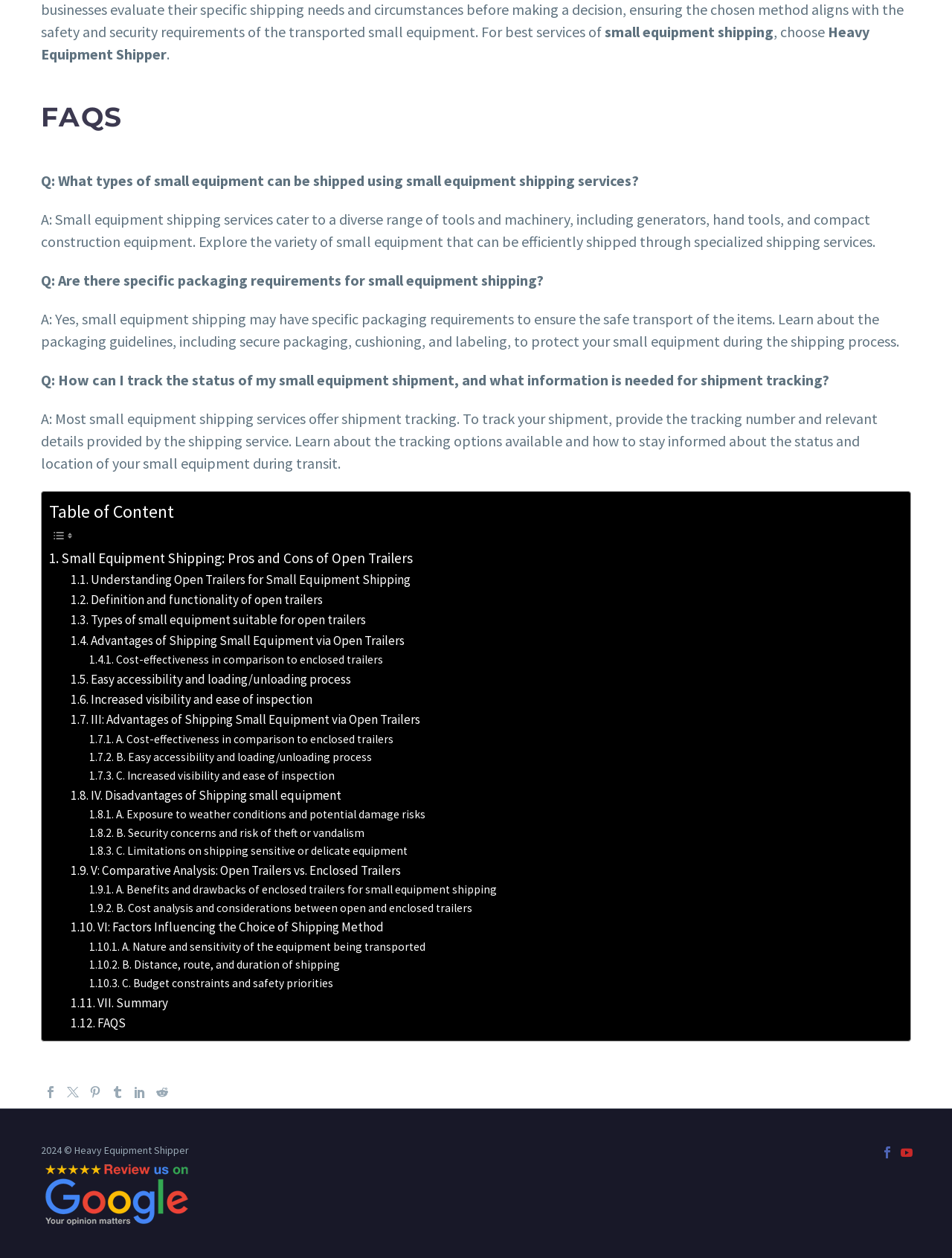Identify and provide the bounding box for the element described by: "VII. Summary".

[0.074, 0.789, 0.179, 0.805]